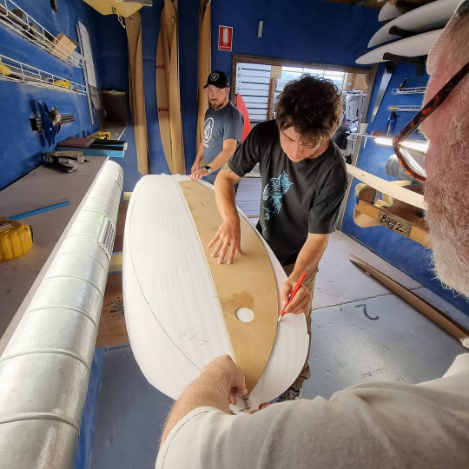Respond with a single word or short phrase to the following question: 
Where is The Surfboard Studio located?

Victoria, Australia